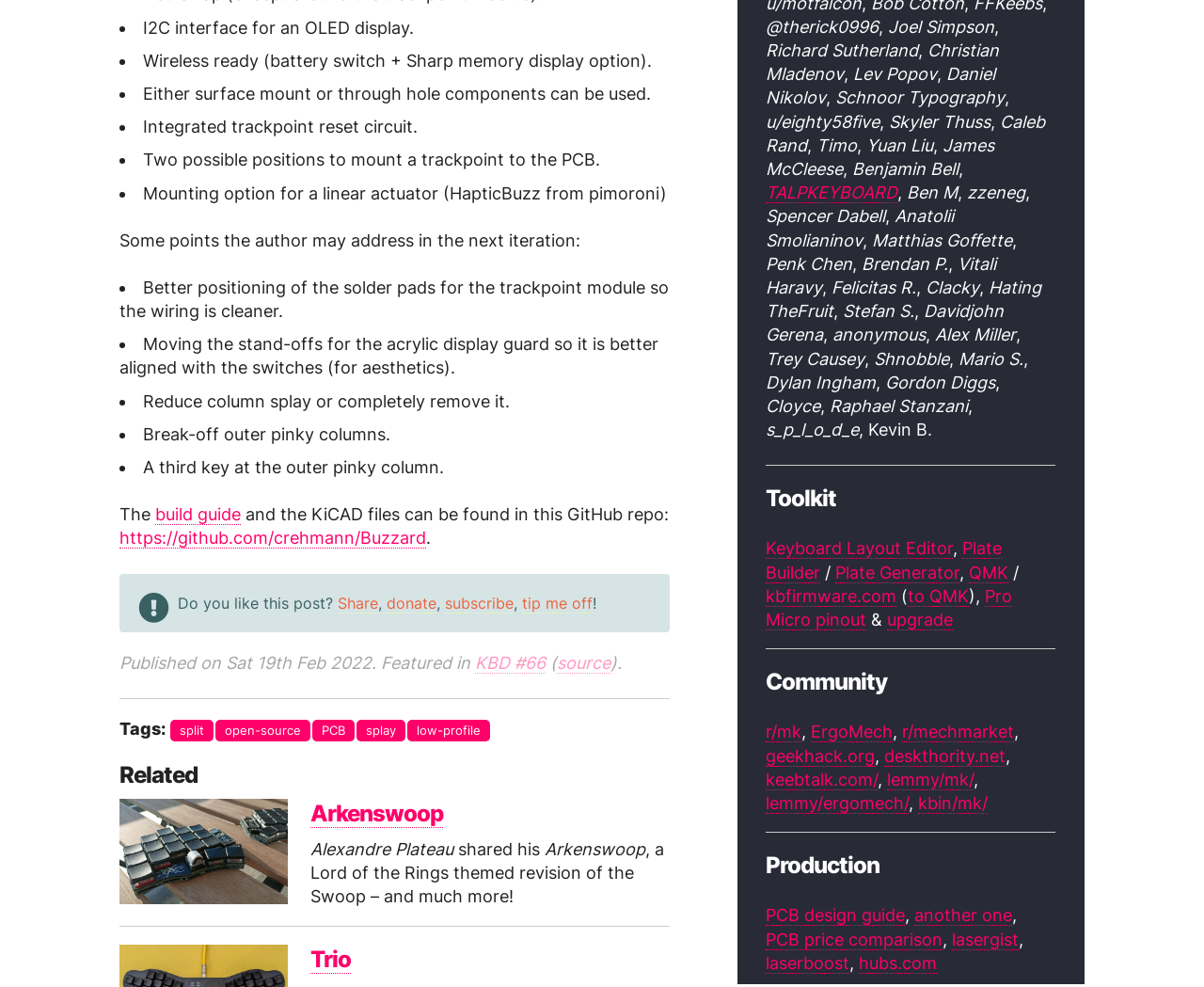Provide the bounding box coordinates for the area that should be clicked to complete the instruction: "Read the related article 'Arkenswoop'".

[0.258, 0.81, 0.368, 0.839]